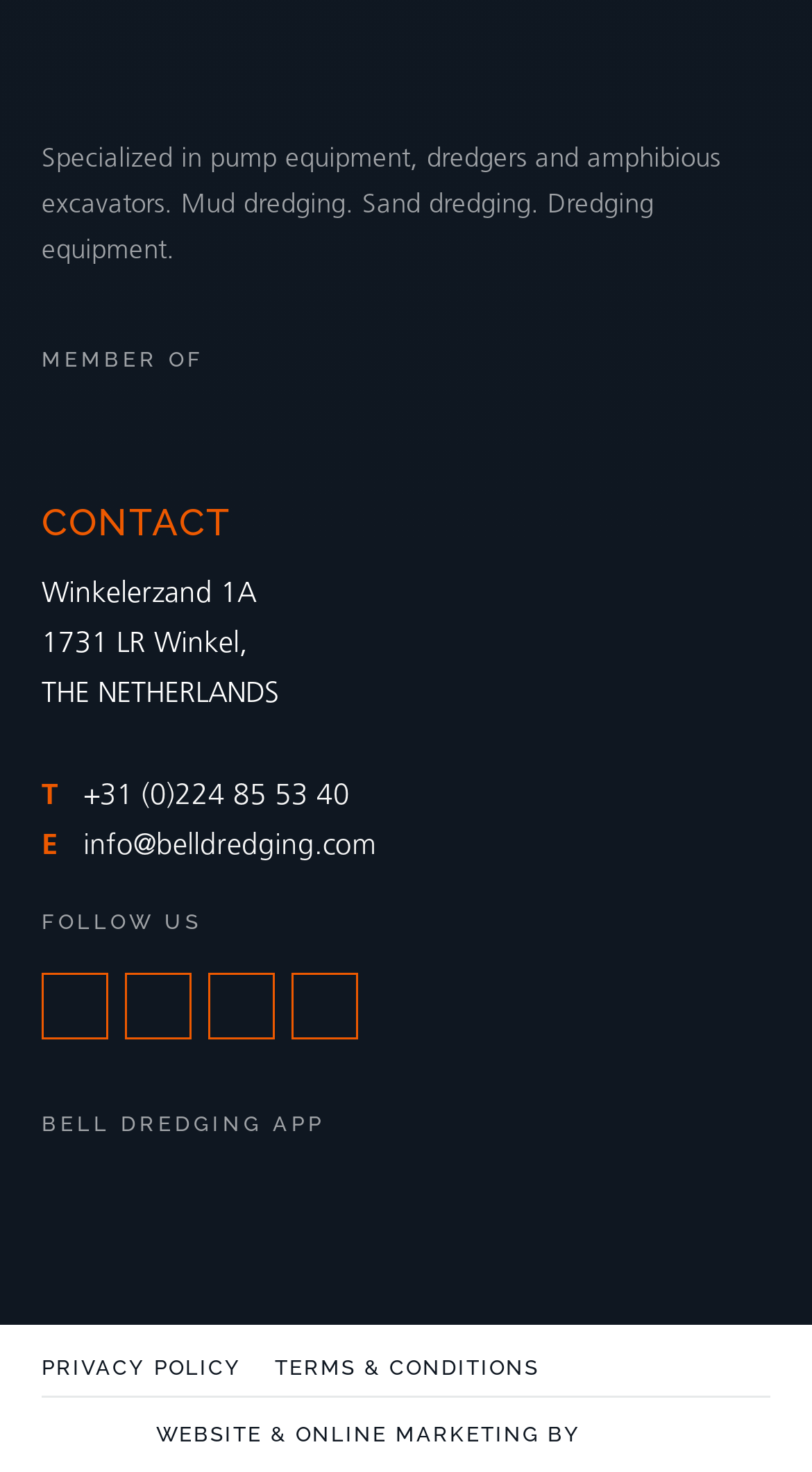Who designed the website?
We need a detailed and exhaustive answer to the question. Please elaborate.

The website was designed by Afix - Online marketing & Websites, as mentioned in the link at the bottom of the webpage with the text 'WEBSITE & ONLINE MARKETING BY Afix - Online marketing & Websites'.